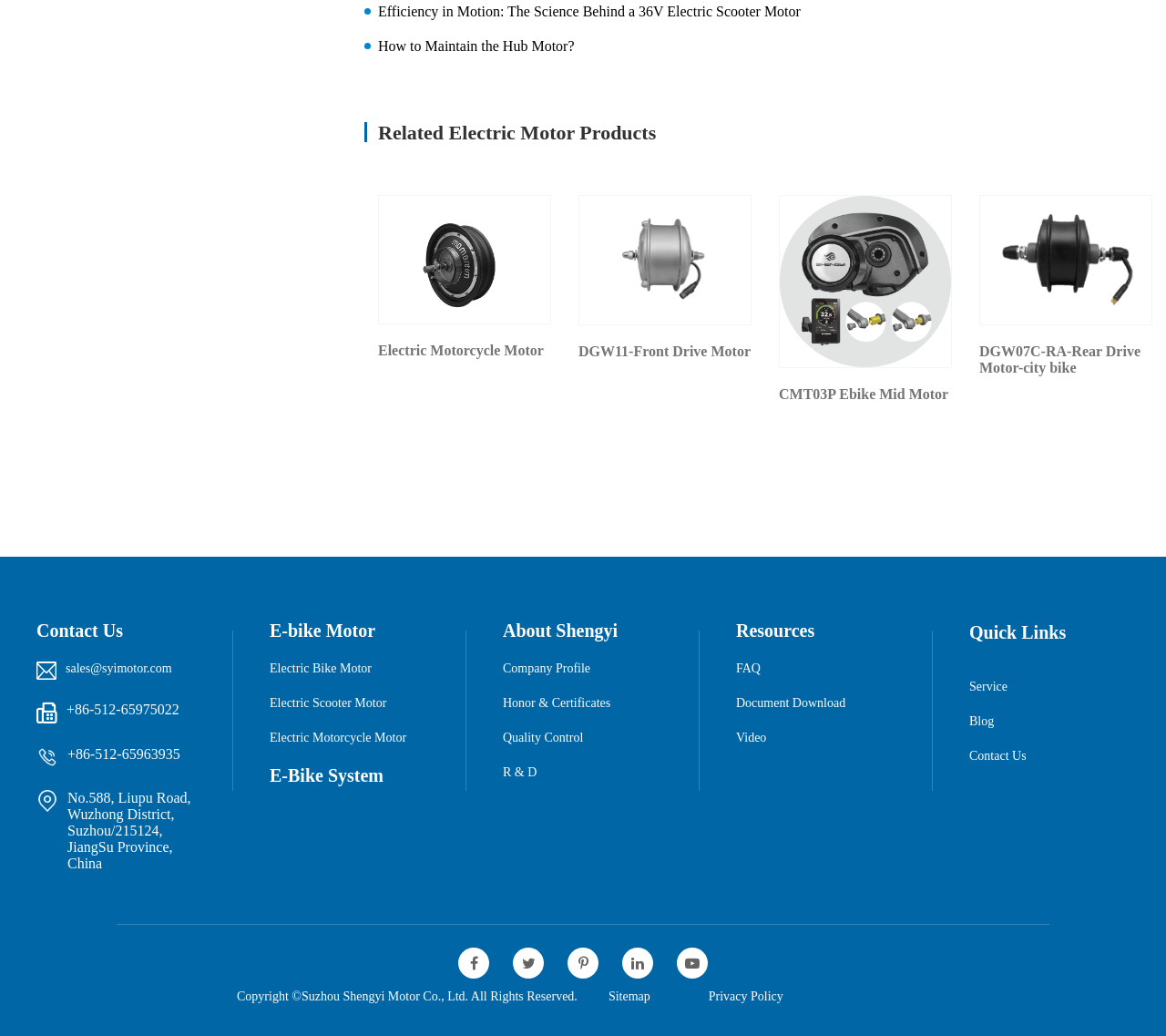Locate the bounding box coordinates of the segment that needs to be clicked to meet this instruction: "Contact the company through 'sales@syimotor.com'".

[0.031, 0.638, 0.147, 0.656]